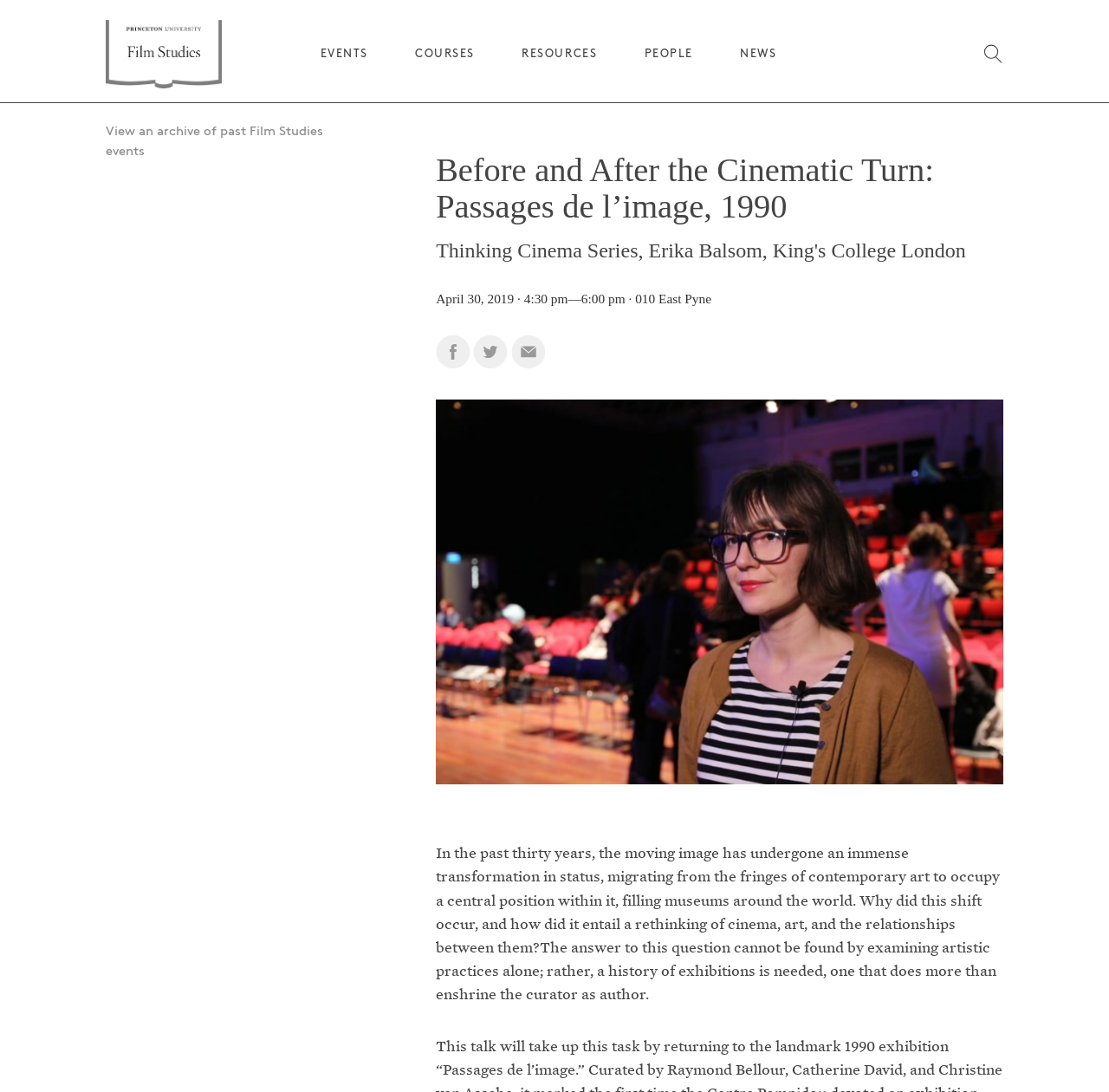Locate the bounding box of the user interface element based on this description: "People".

[0.581, 0.044, 0.625, 0.054]